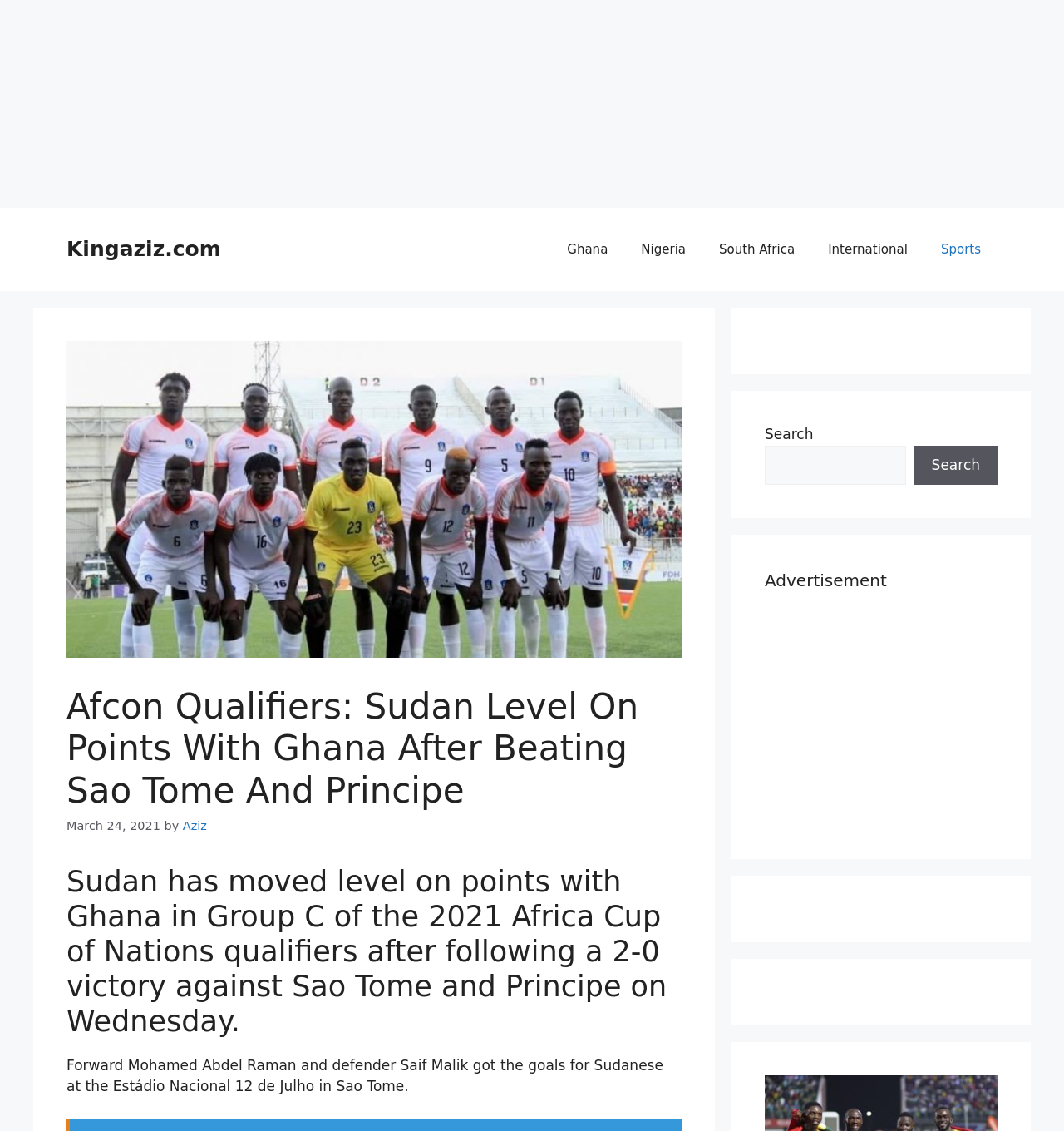What is the score of the match between Sudan and Sao Tome and Principe?
Using the image as a reference, answer with just one word or a short phrase.

2-0